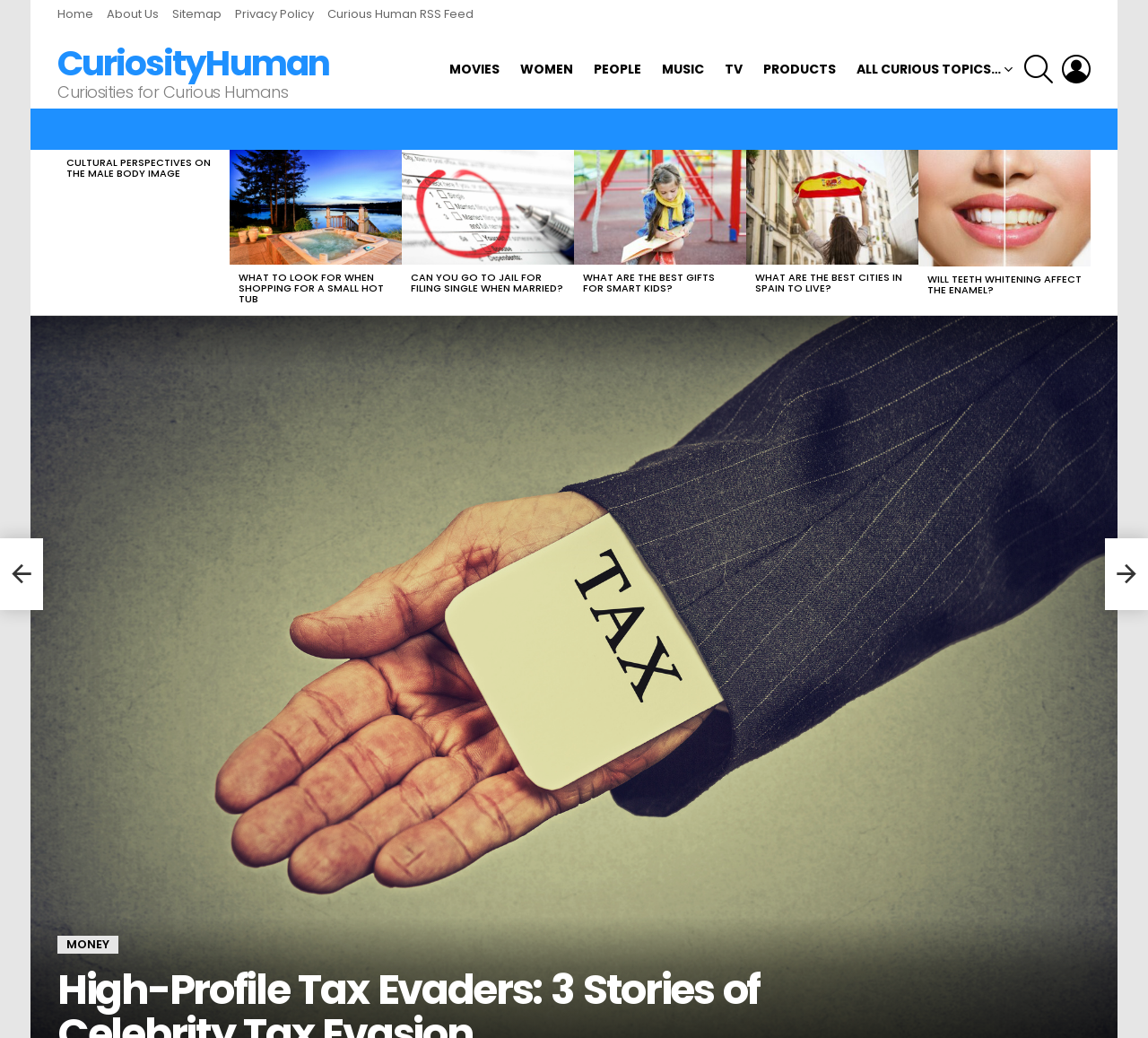Please indicate the bounding box coordinates of the element's region to be clicked to achieve the instruction: "Check the 'Most Popular' section". Provide the coordinates as four float numbers between 0 and 1, i.e., [left, top, right, bottom].

None